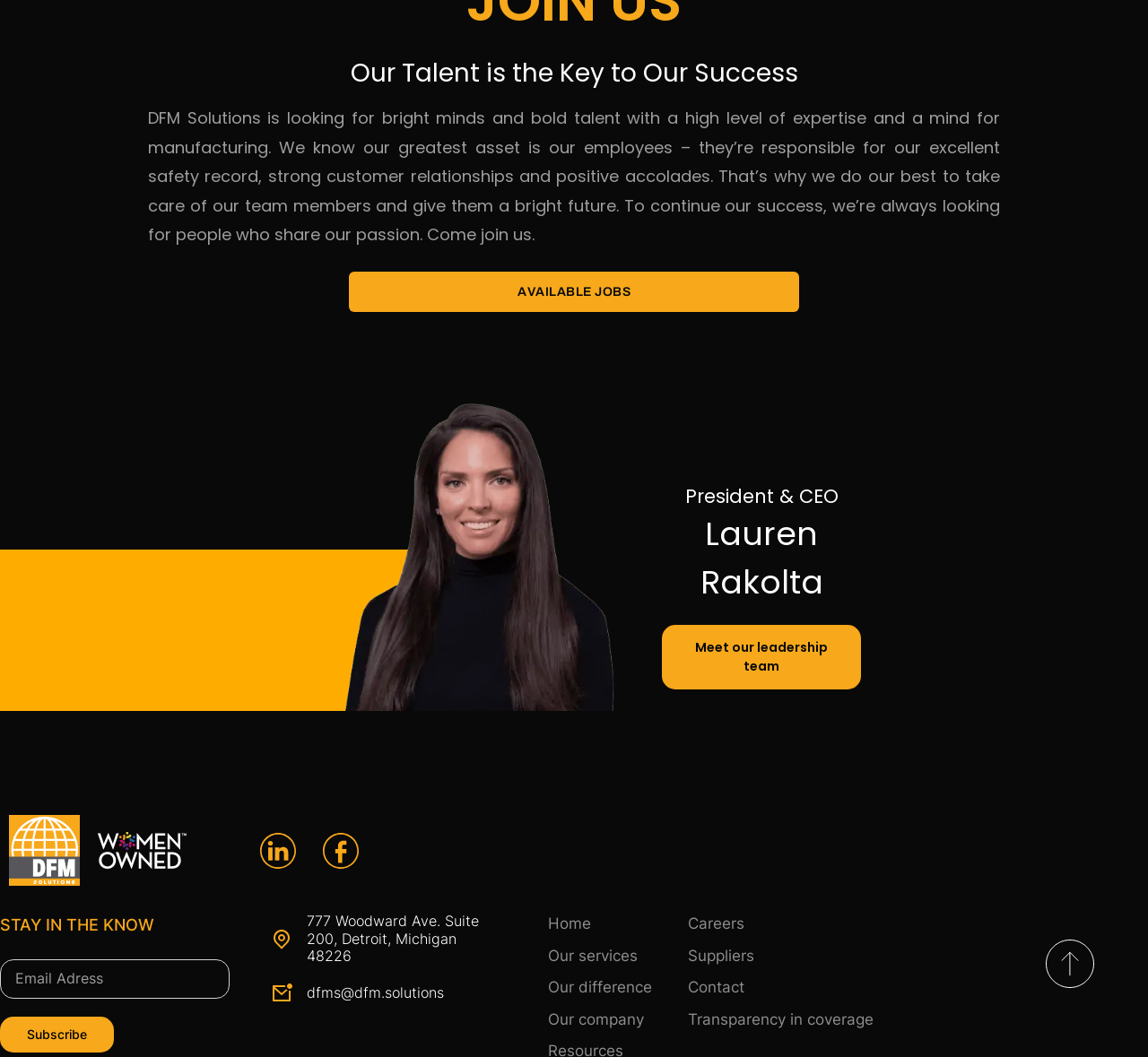Please find and report the bounding box coordinates of the element to click in order to perform the following action: "Contact us". The coordinates should be expressed as four float numbers between 0 and 1, in the format [left, top, right, bottom].

[0.599, 0.924, 0.648, 0.946]